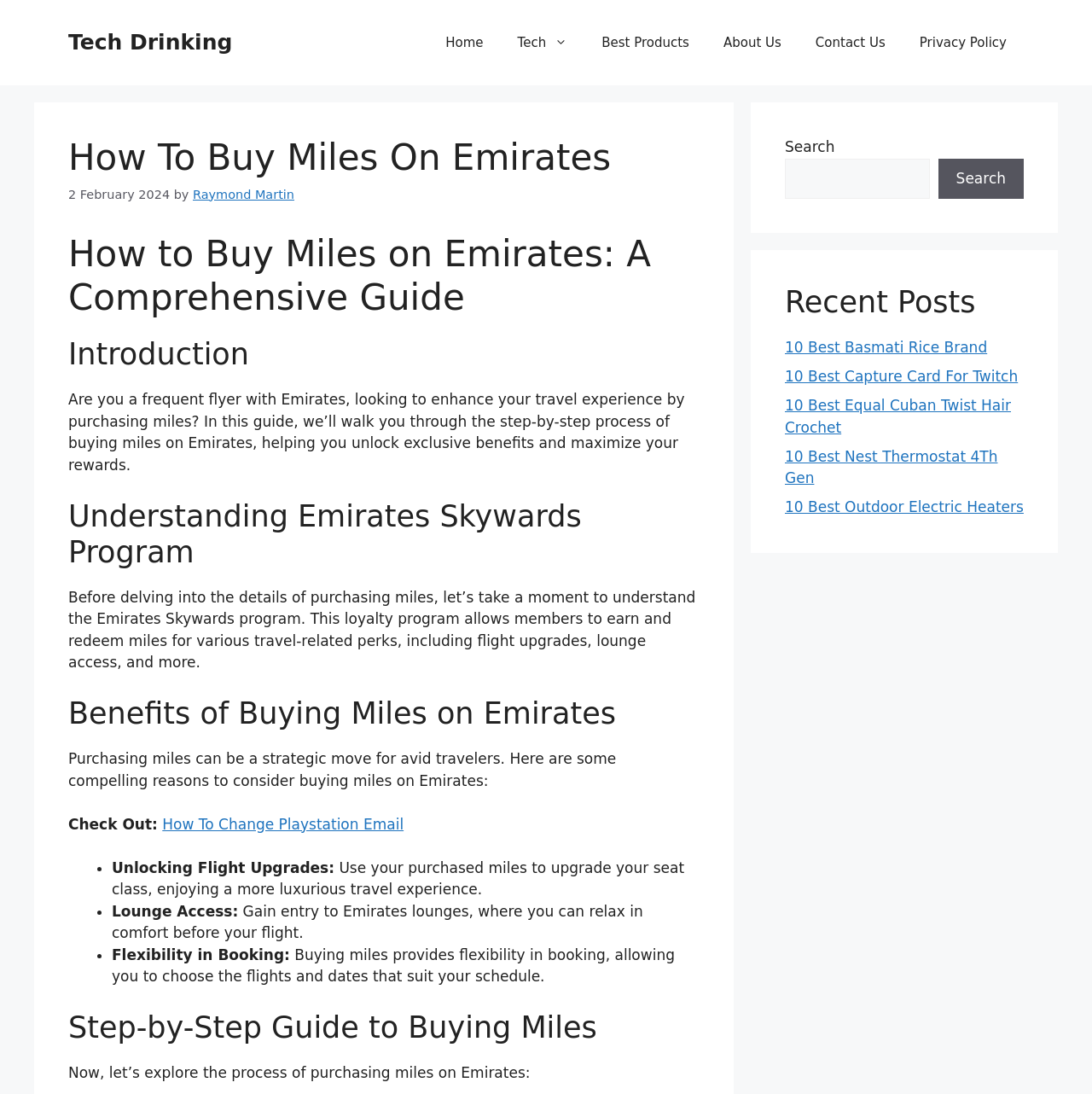Please answer the following question as detailed as possible based on the image: 
What is the category of the recent posts section?

I determined the category of the recent posts section by reading the link text elements under the heading 'Recent Posts', which appear to be product reviews, such as '10 Best Basmati Rice Brand' and '10 Best Capture Card For Twitch'.